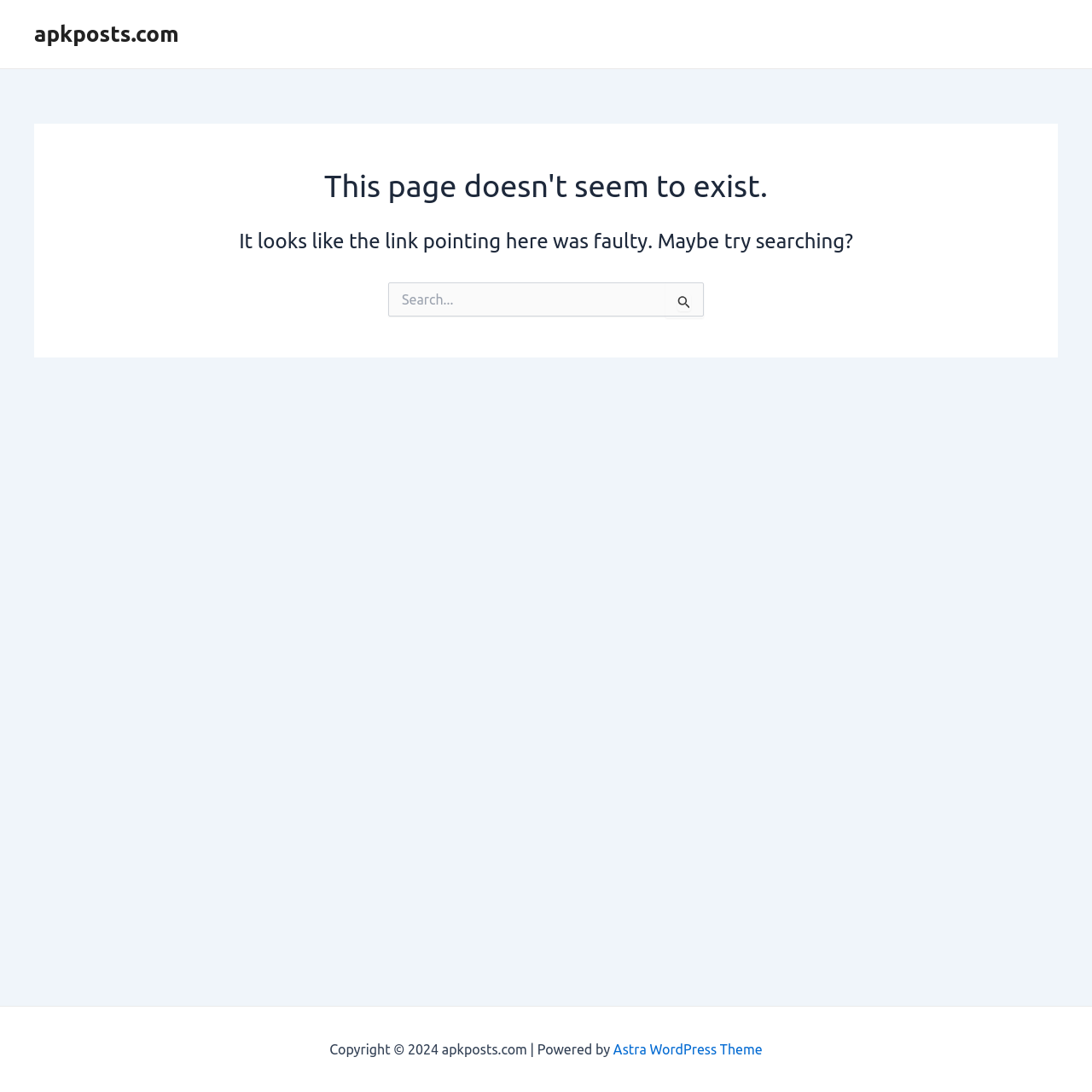What is the current status of the page?
Make sure to answer the question with a detailed and comprehensive explanation.

The page displays a heading that says 'This page doesn't seem to exist.' and suggests that the link pointing to this page was faulty. This indicates that the page is currently not found or does not exist.